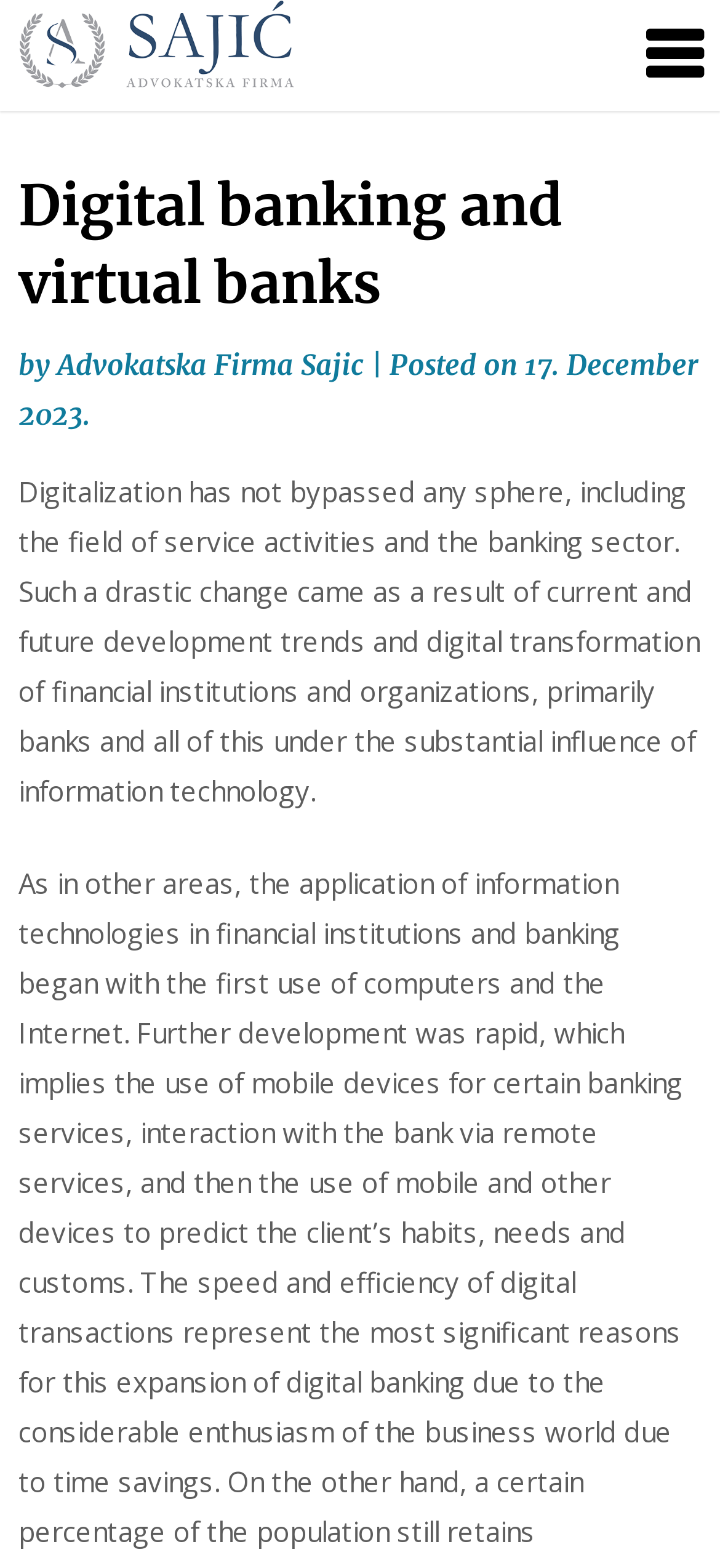Based on the image, provide a detailed response to the question:
What is the logo on the top left?

The logo is located on the top left of the webpage, and it is an image with the text 'Advokatska Firma Sajić' which is likely the logo of the law firm.